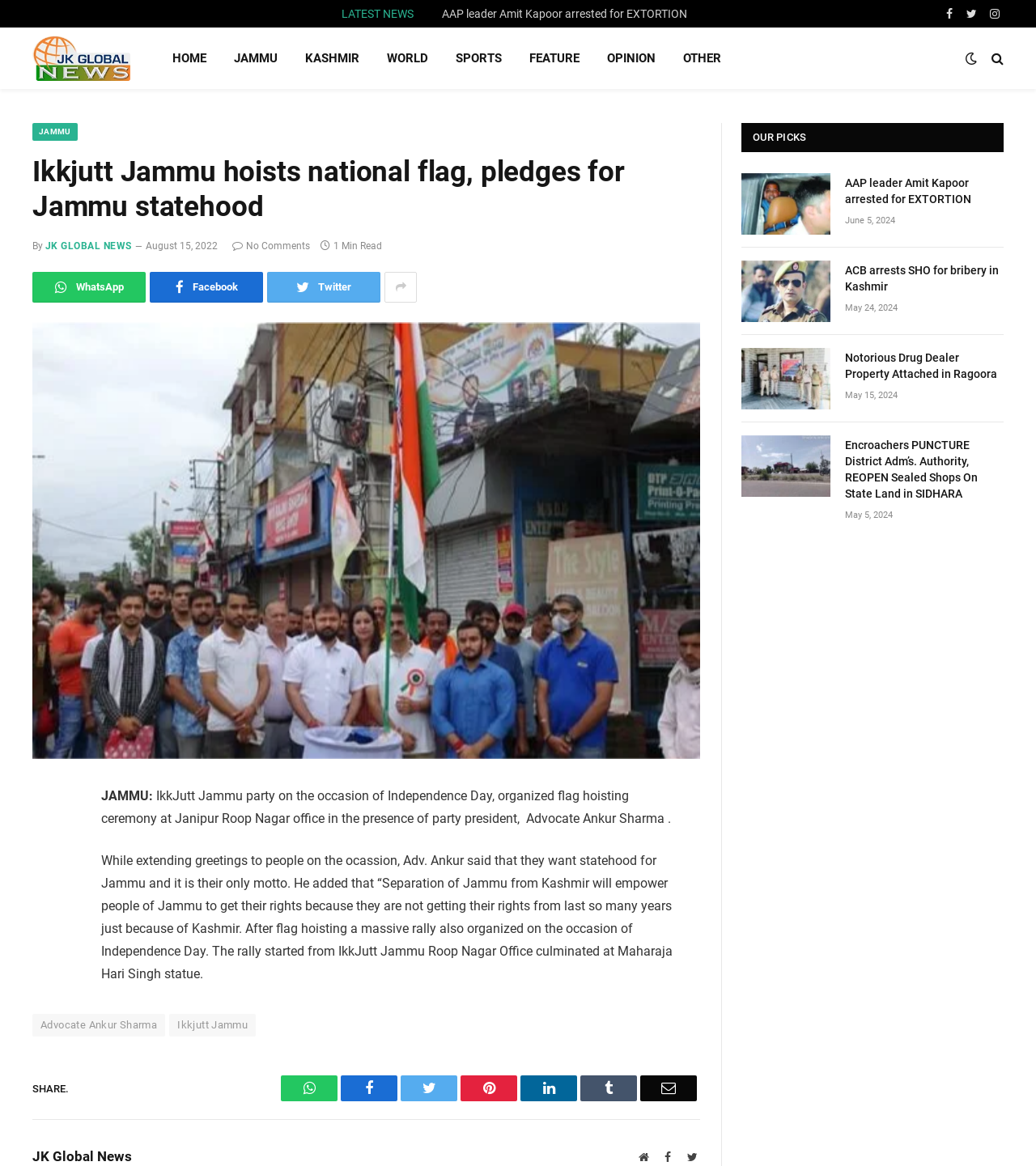Locate the bounding box coordinates of the element you need to click to accomplish the task described by this instruction: "Read the article 'Ikkjutt Jammu hoists national flag, pledges for Jammu statehood'".

[0.031, 0.133, 0.676, 0.193]